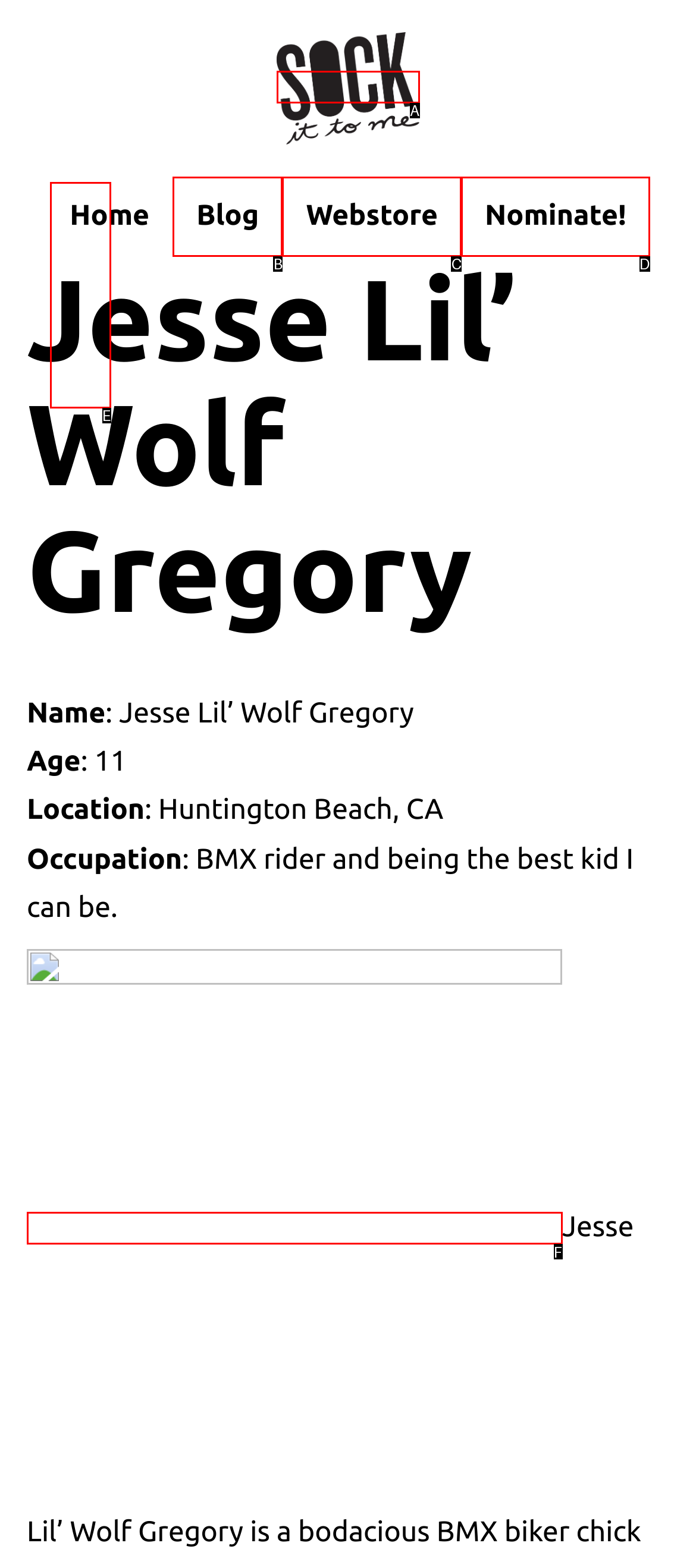Which option best describes: Sock It to Me Blog
Respond with the letter of the appropriate choice.

E